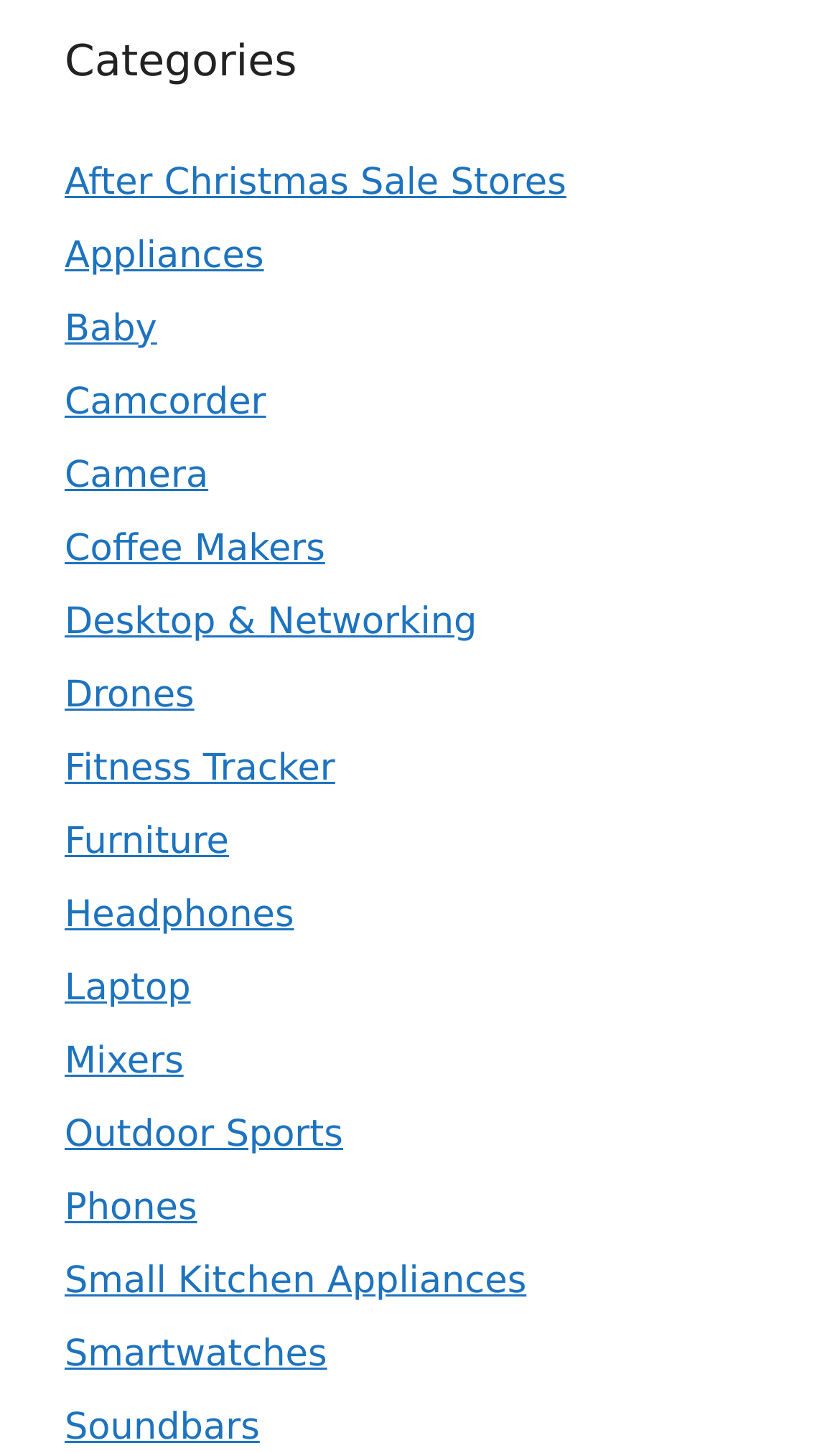Please locate the clickable area by providing the bounding box coordinates to follow this instruction: "View Camera options".

[0.077, 0.312, 0.248, 0.342]